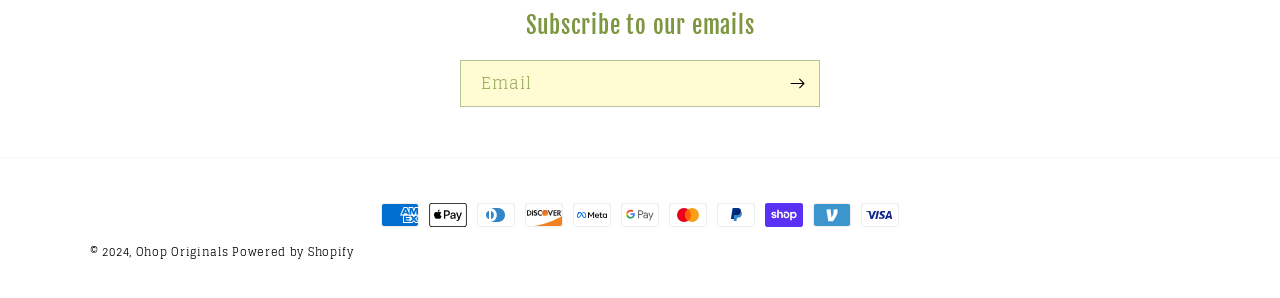How many payment methods are shown?
Your answer should be a single word or phrase derived from the screenshot.

10